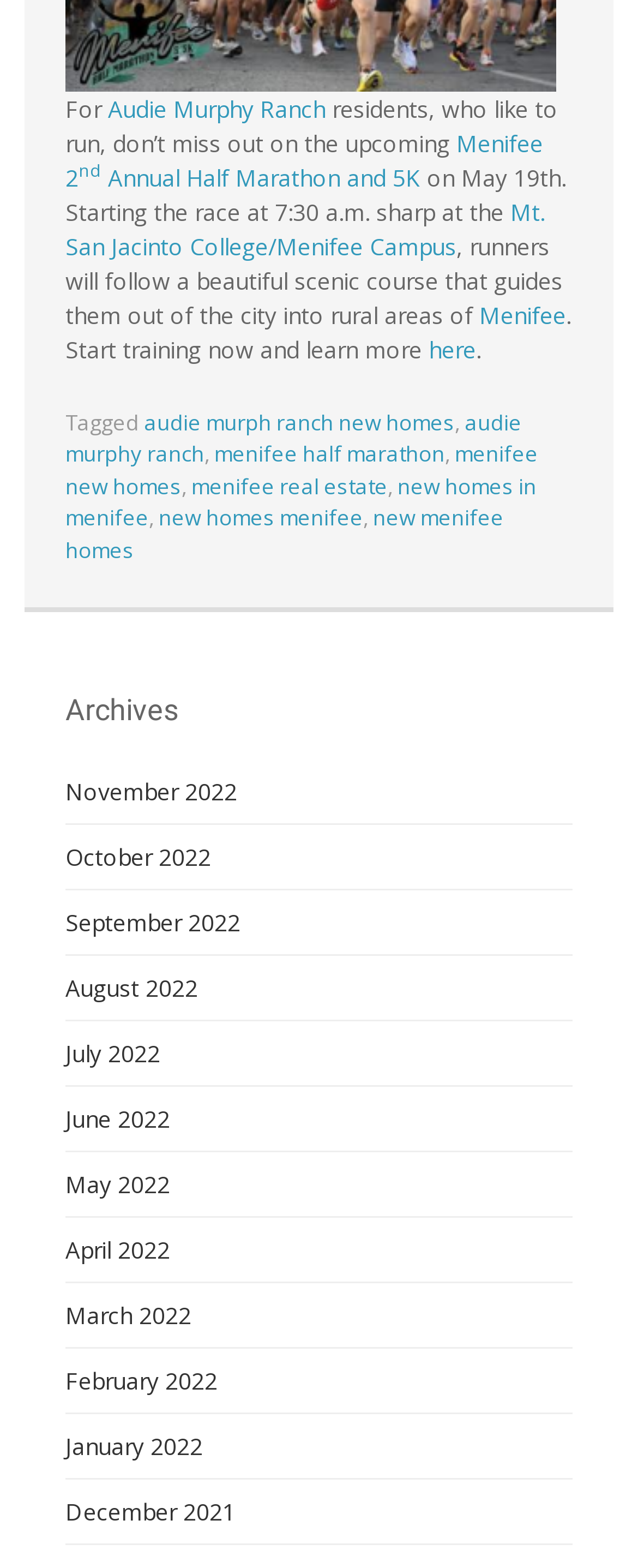What is the name of the upcoming marathon?
Using the image, provide a detailed and thorough answer to the question.

I found the answer by looking at the link text 'Menifee 2nd Annual Half Marathon and 5K' which is located at coordinates [0.103, 0.081, 0.851, 0.123]. This link is likely to be the main topic of the webpage, and it mentions an upcoming event, which is a marathon.